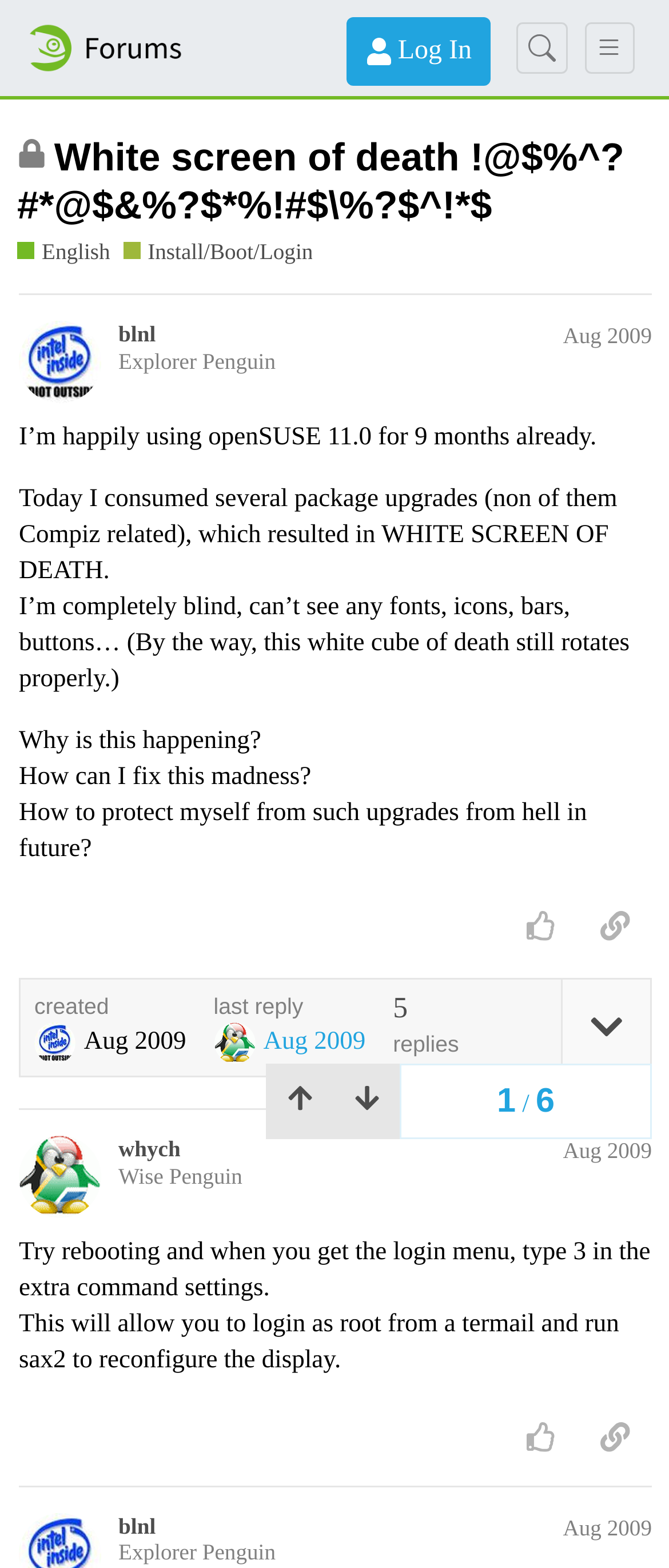Respond with a single word or phrase to the following question: How many posts are in this topic?

2